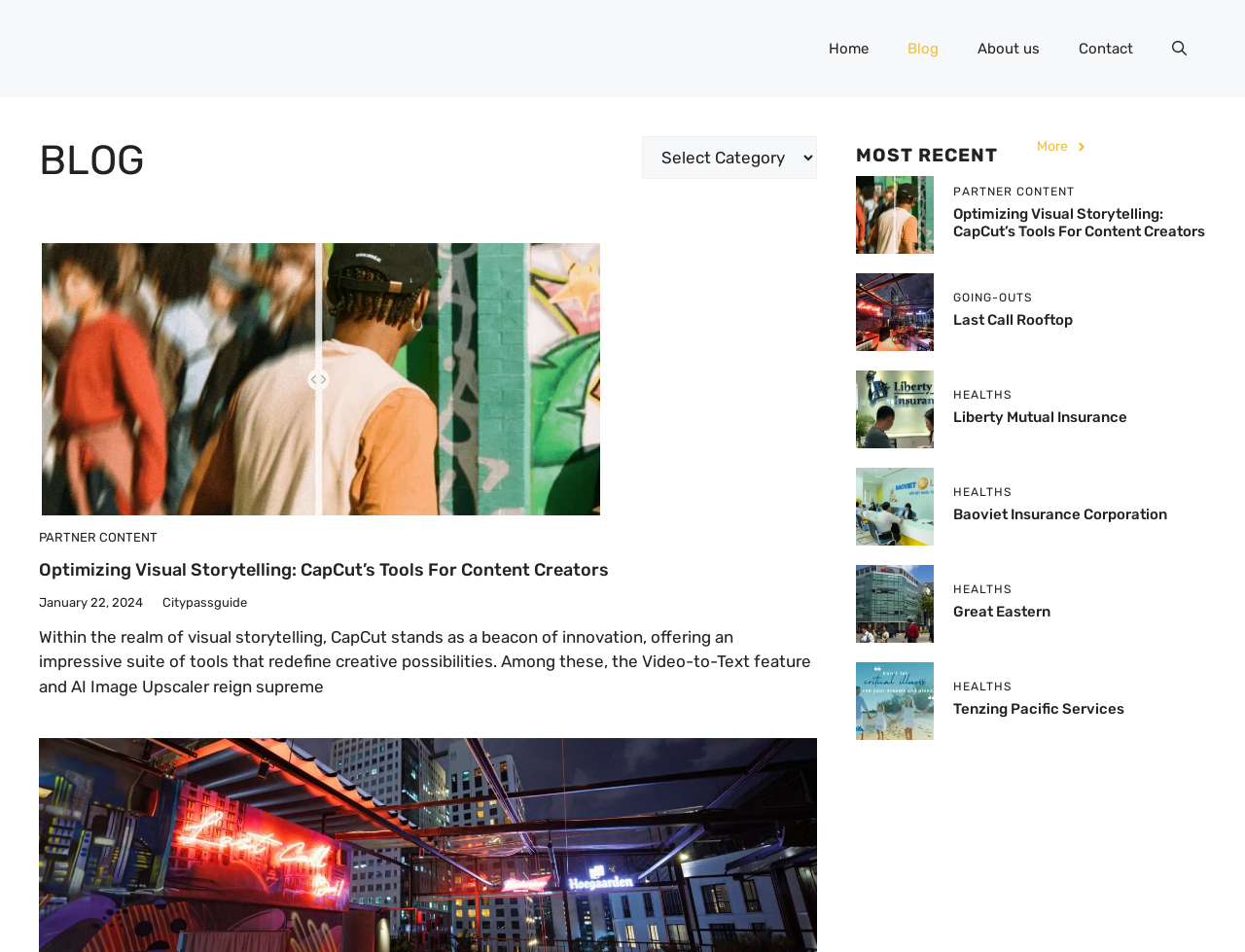Locate the bounding box coordinates of the element I should click to achieve the following instruction: "Read the blog post 'Optimizing Visual Storytelling: CapCut’s Tools For Content Creators'".

[0.031, 0.587, 0.489, 0.61]